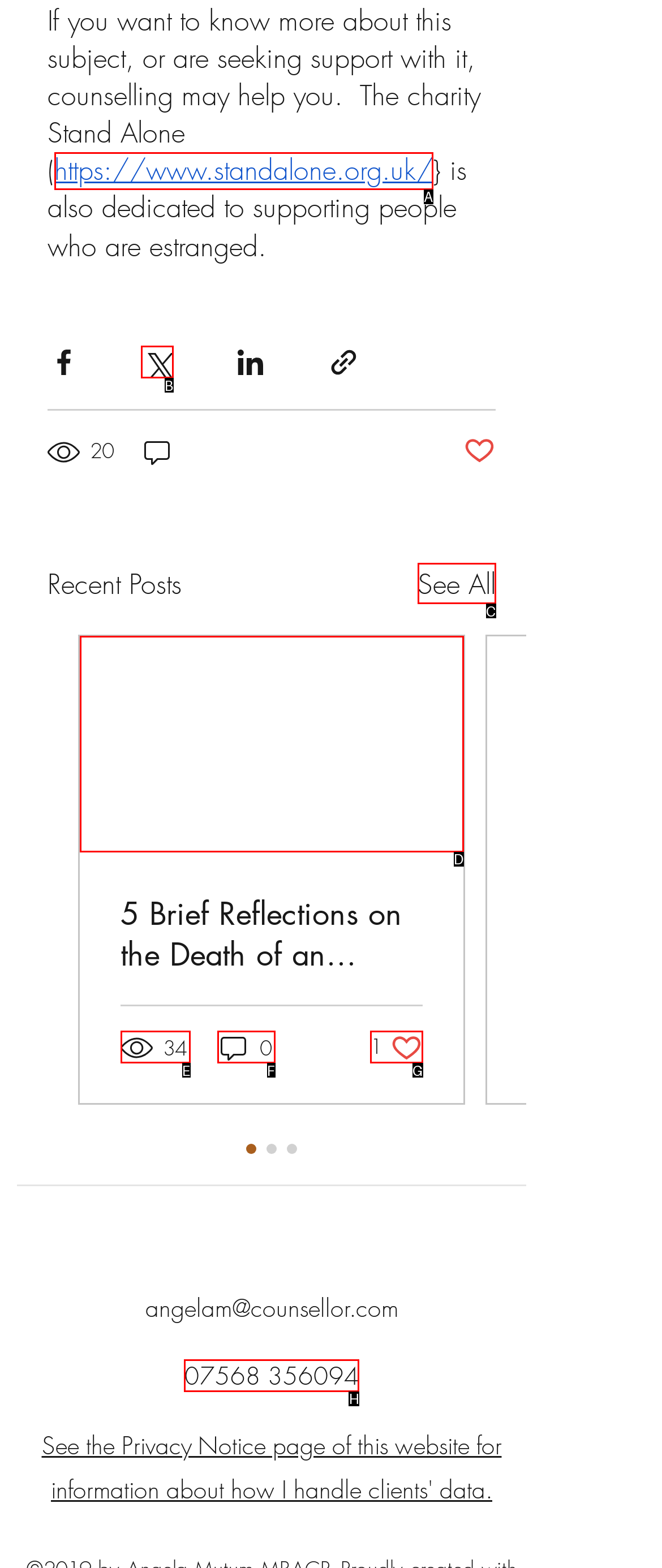Identify the matching UI element based on the description: 34
Reply with the letter from the available choices.

E